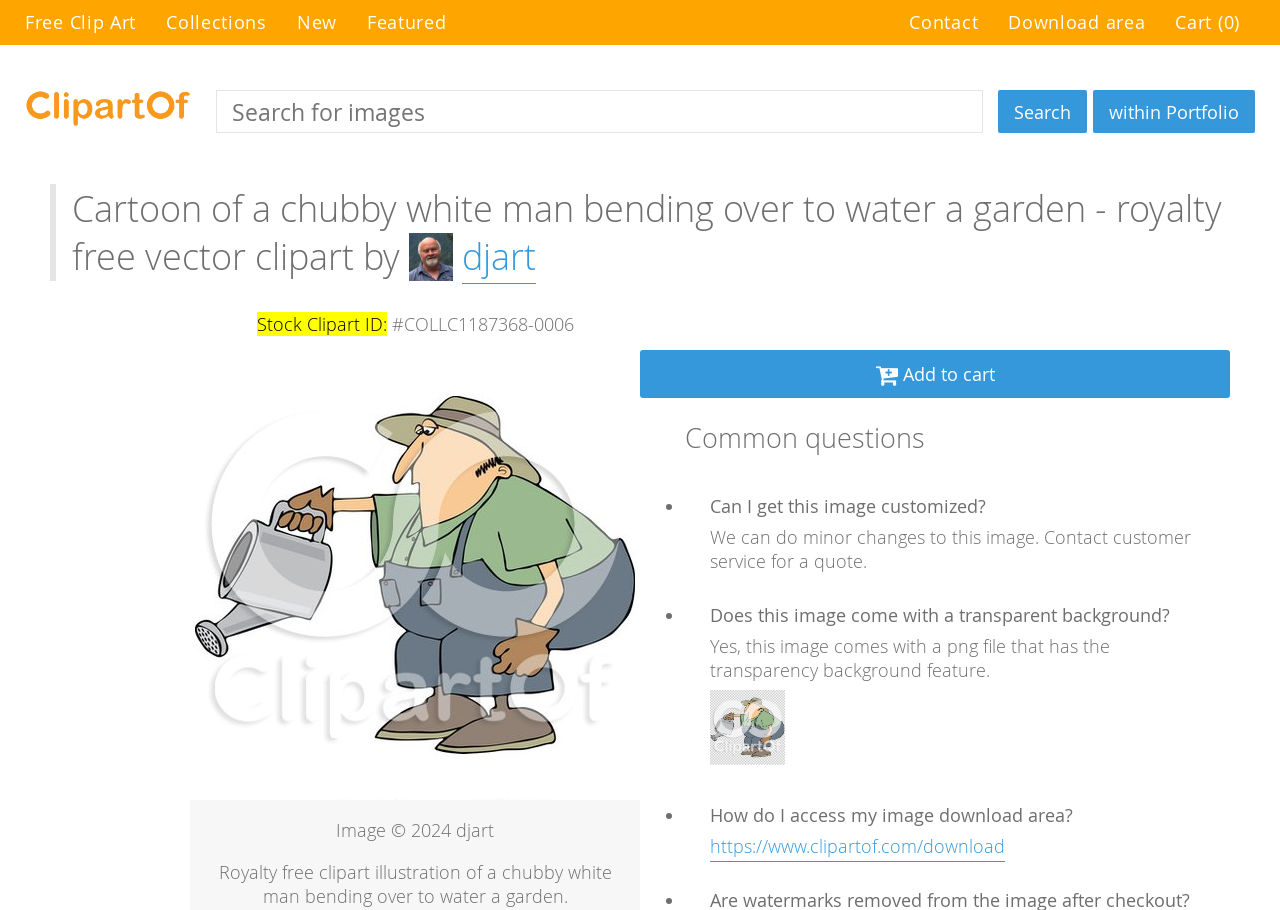Please find the bounding box coordinates for the clickable element needed to perform this instruction: "Add to cart".

[0.5, 0.385, 0.961, 0.437]